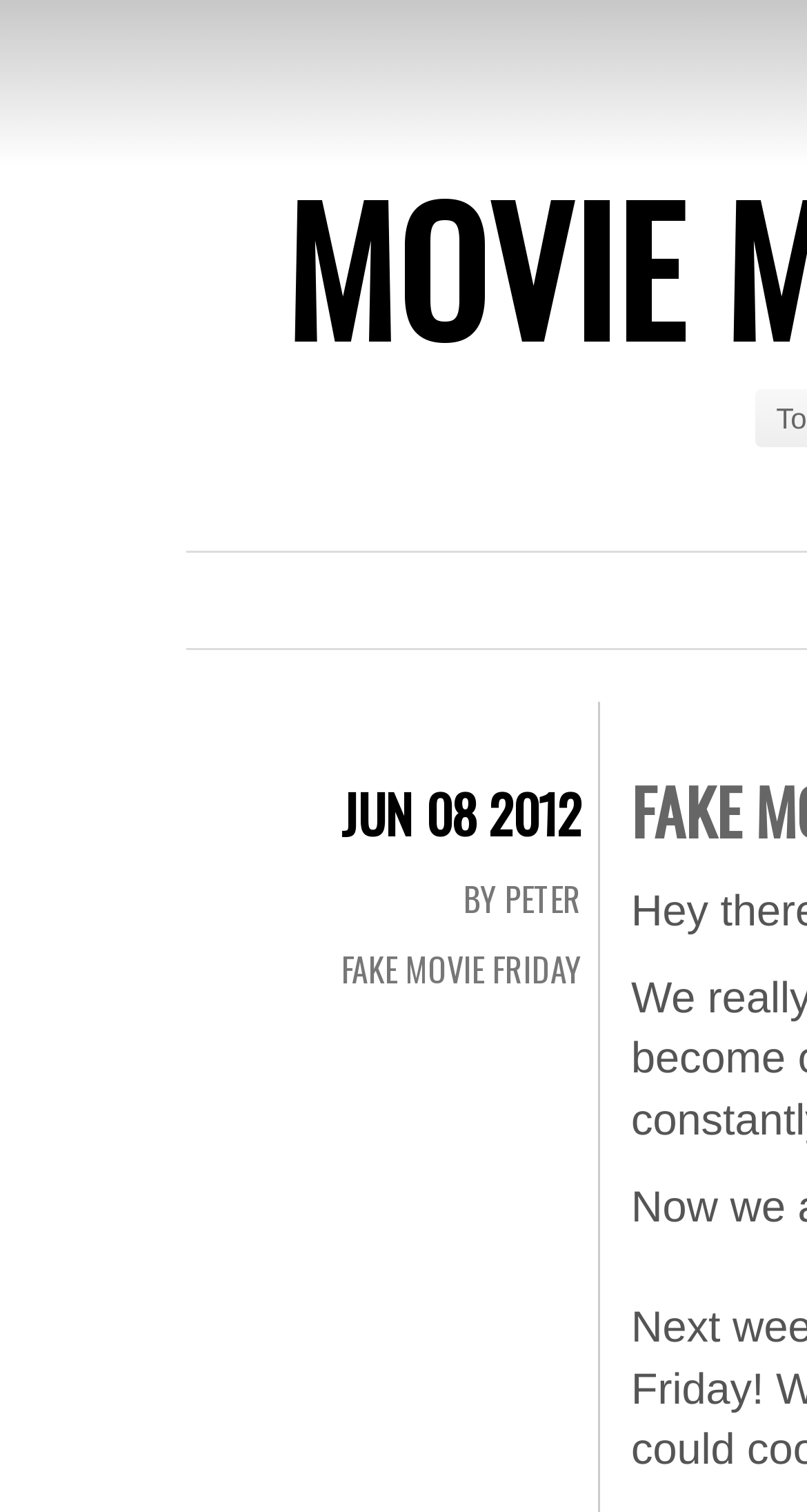Using the provided element description "By peter", determine the bounding box coordinates of the UI element.

[0.574, 0.578, 0.721, 0.611]